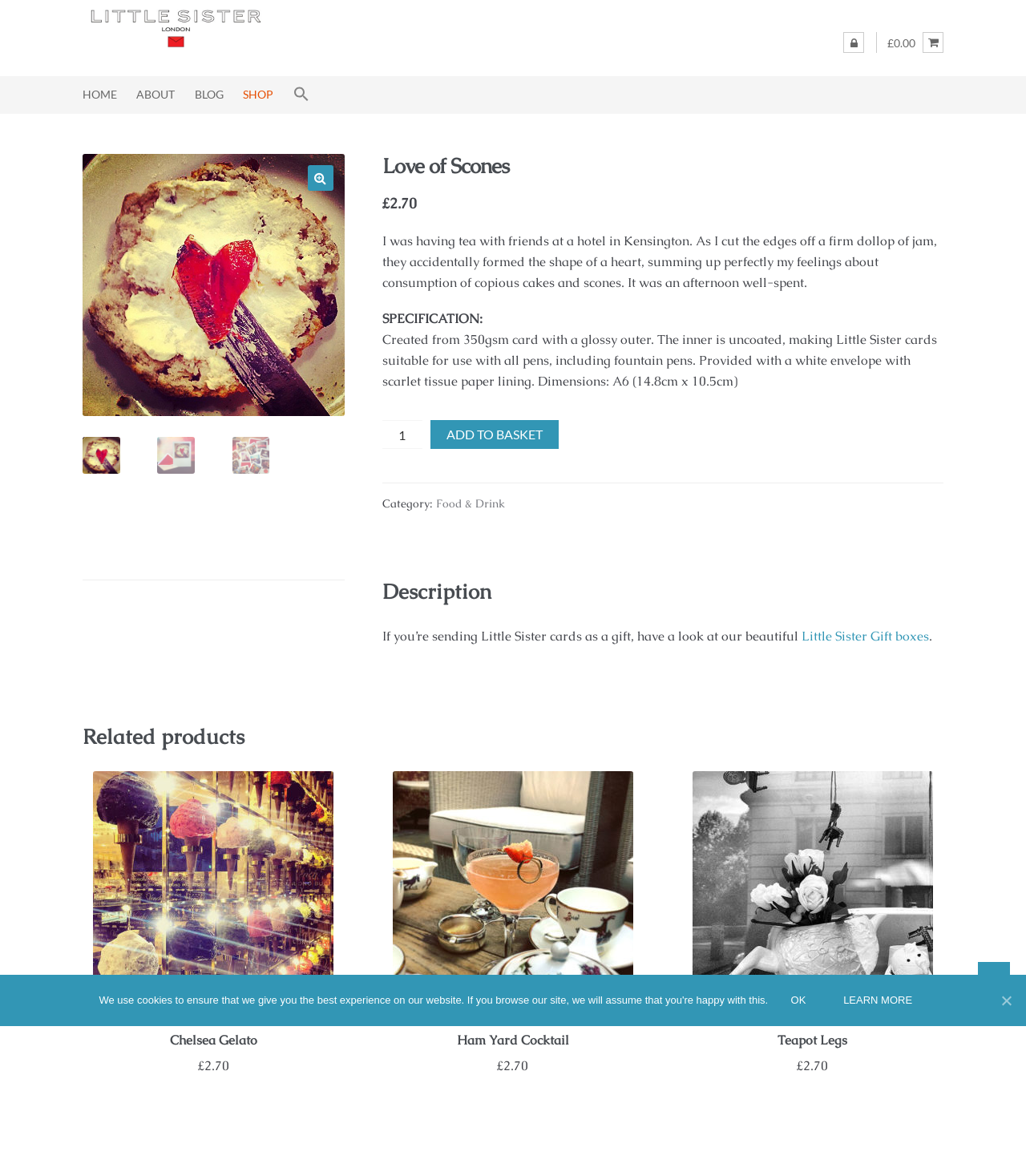Generate the text content of the main heading of the webpage.

Love of Scones